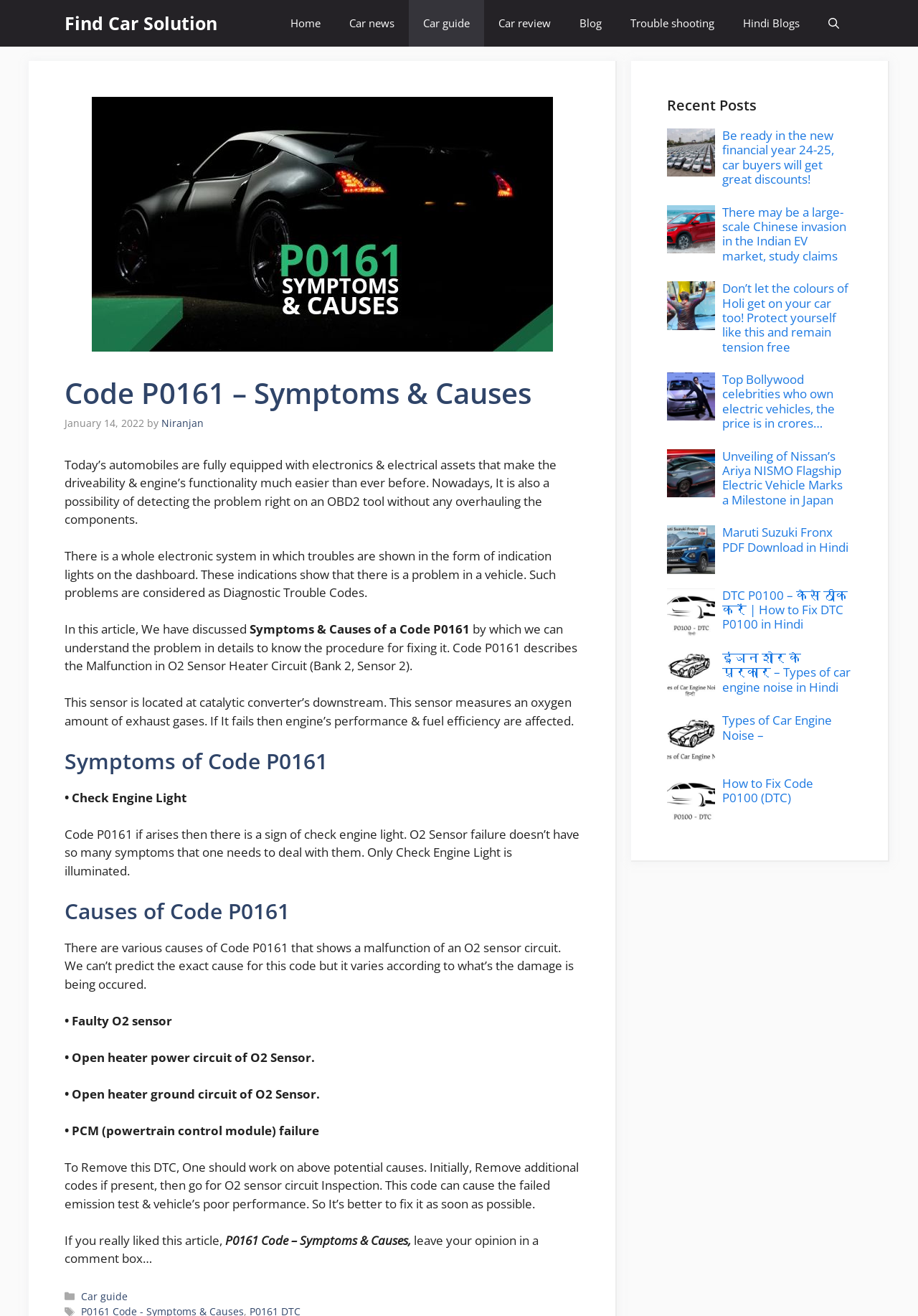Determine the bounding box coordinates in the format (top-left x, top-left y, bottom-right x, bottom-right y). Ensure all values are floating point numbers between 0 and 1. Identify the bounding box of the UI element described by: Home

[0.301, 0.0, 0.365, 0.035]